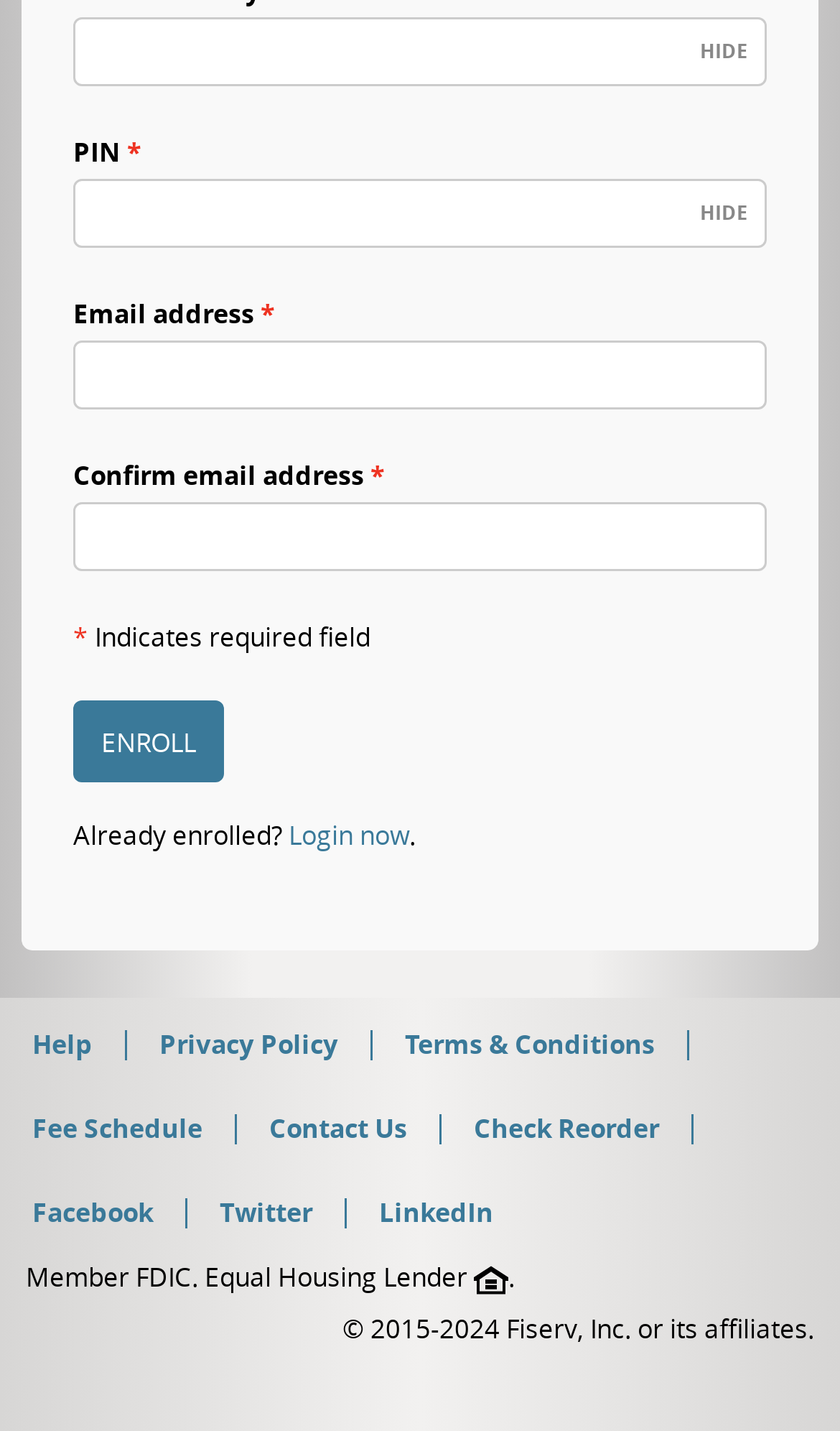Determine the bounding box coordinates for the element that should be clicked to follow this instruction: "Enter PIN". The coordinates should be given as four float numbers between 0 and 1, in the format [left, top, right, bottom].

[0.087, 0.125, 0.913, 0.173]